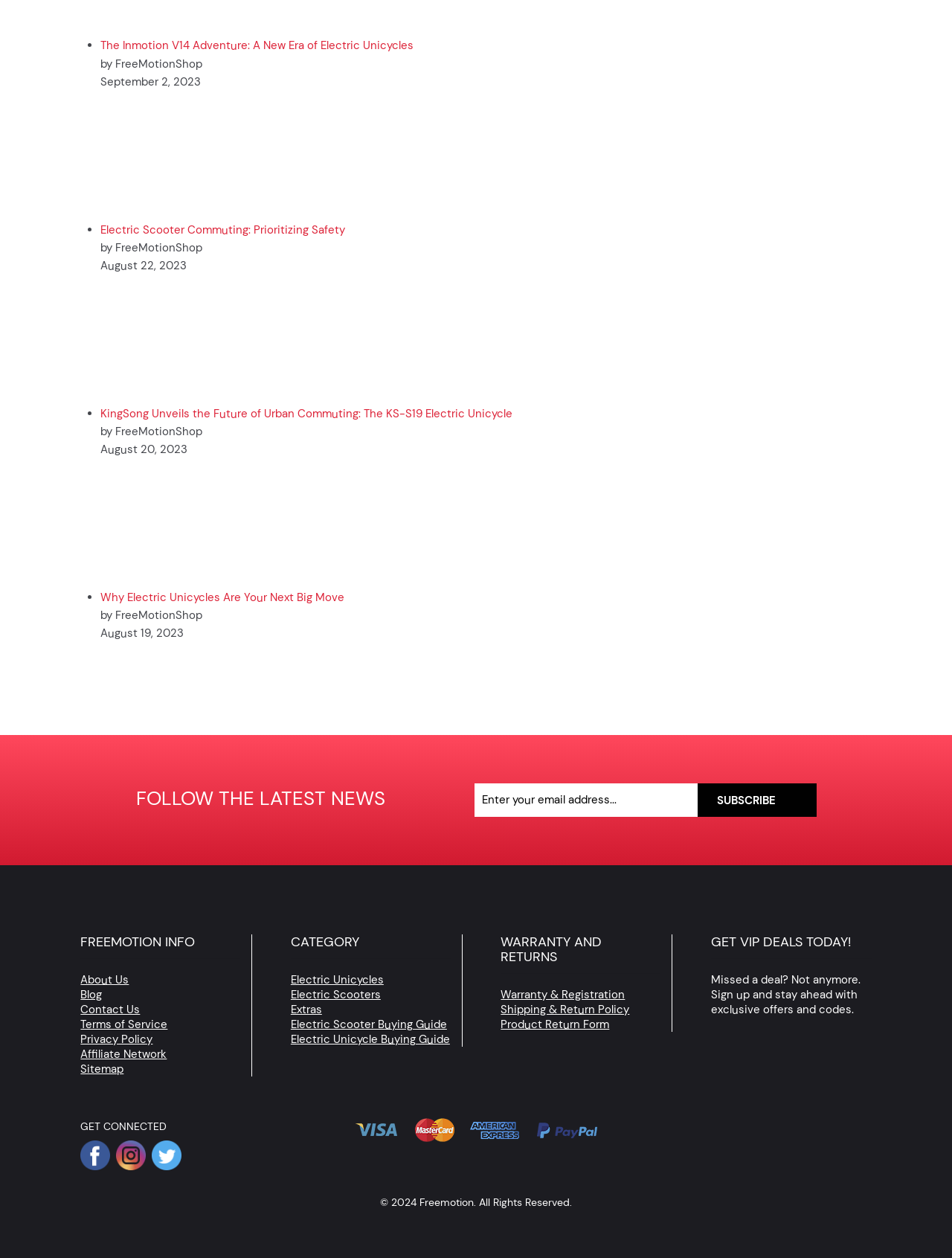Please determine the bounding box coordinates for the element that should be clicked to follow these instructions: "Learn more about the KingSong S19 electric unicycle".

[0.105, 0.323, 0.538, 0.334]